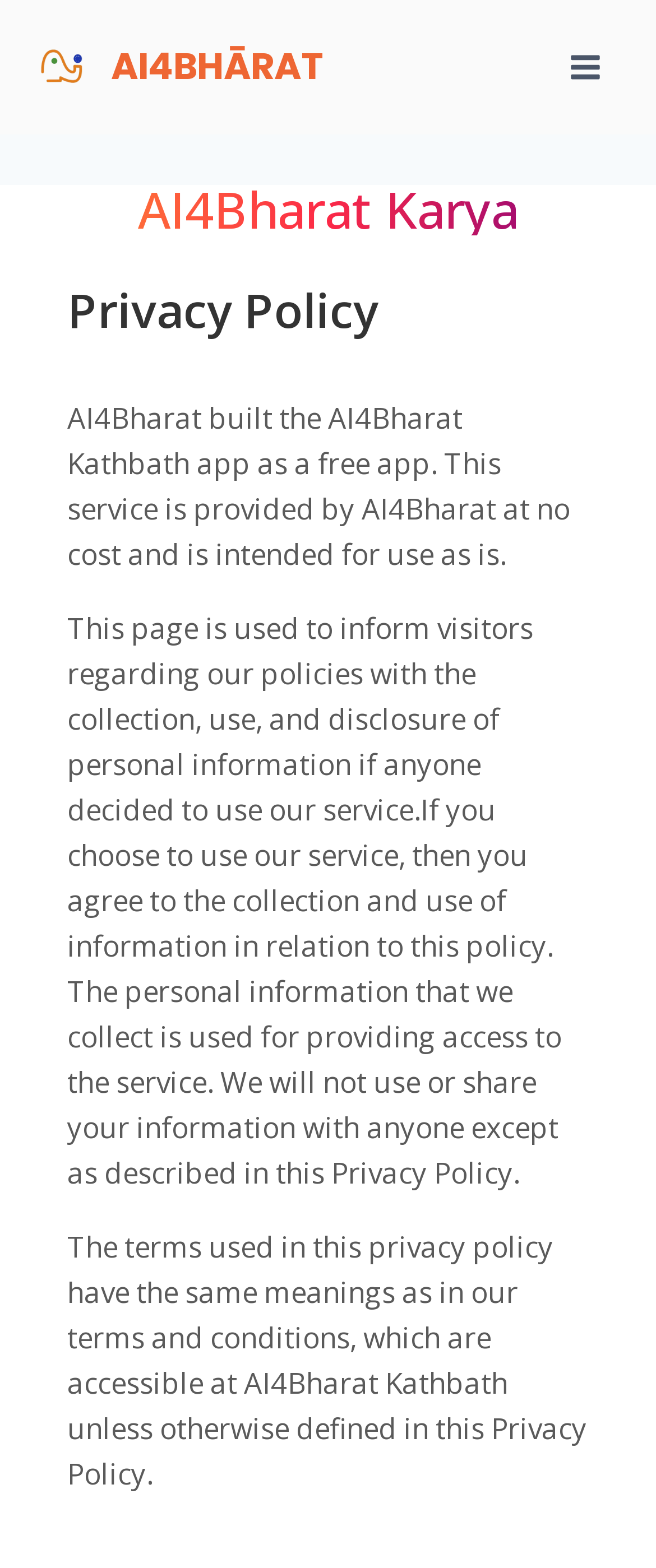Please answer the following question using a single word or phrase: 
What happens to personal information if the service is used?

Collected and used